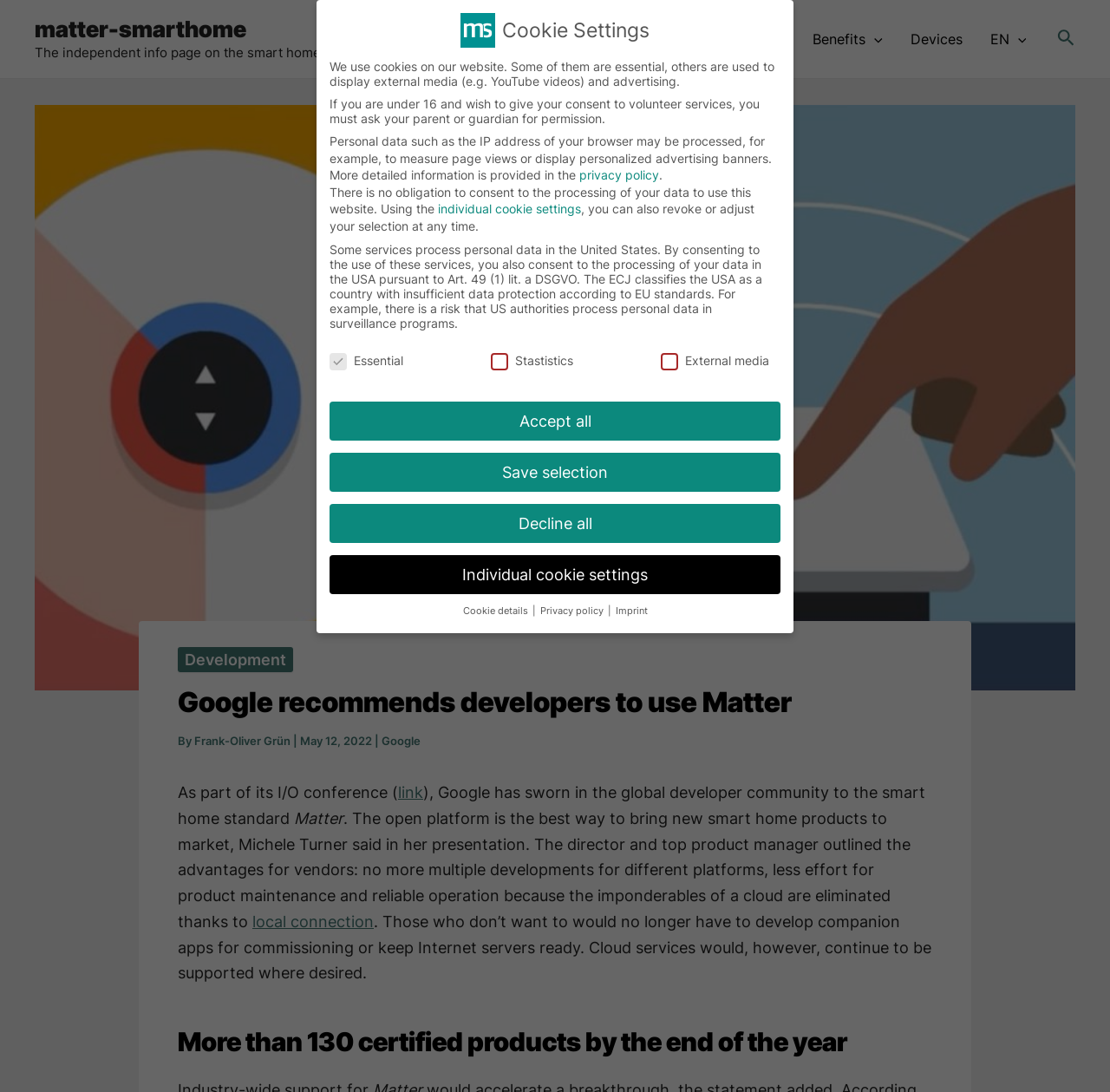Identify the bounding box of the HTML element described as: "FAQ".

[0.539, 0.004, 0.587, 0.068]